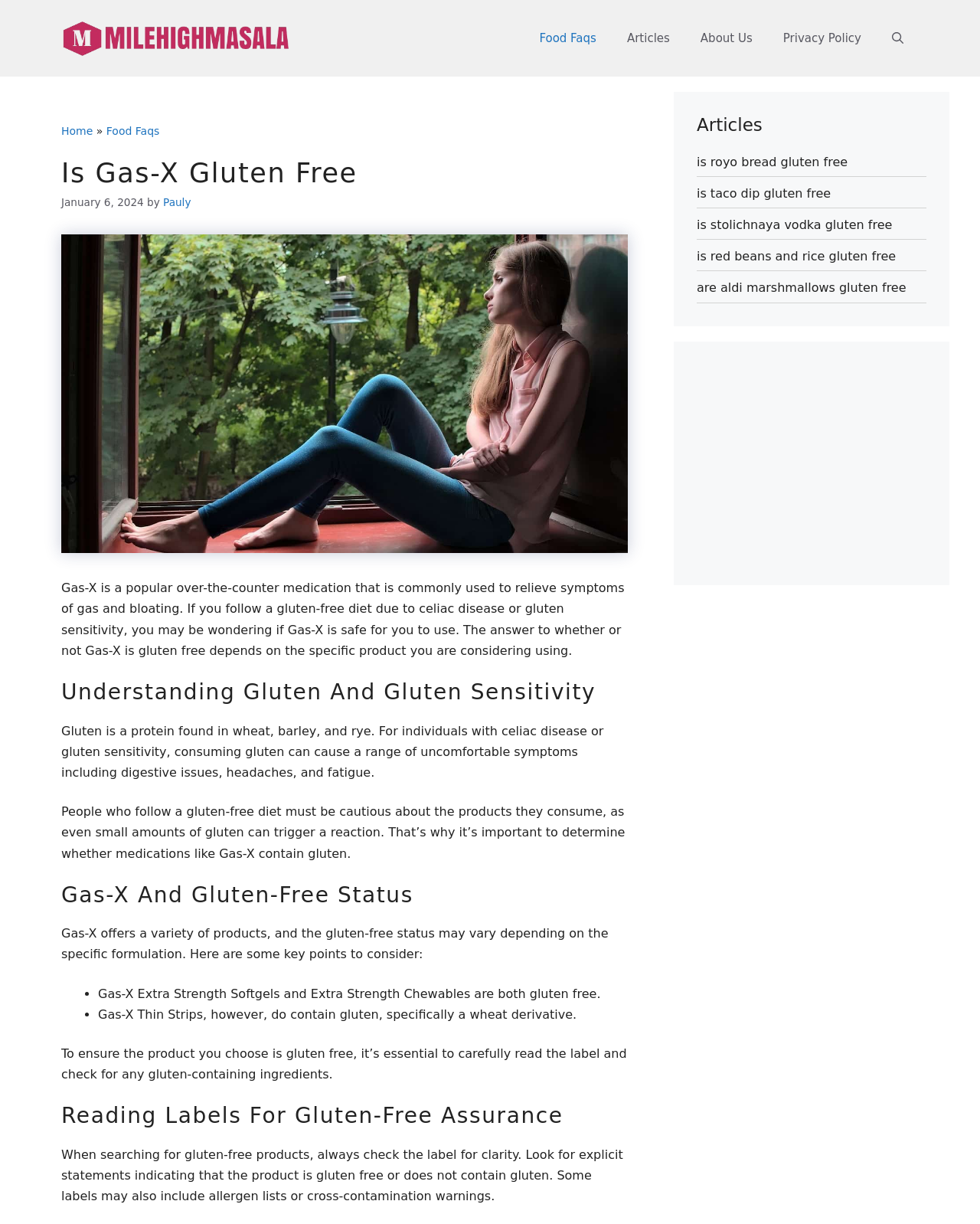Use the information in the screenshot to answer the question comprehensively: What is the author of the article?

I determined the answer by looking at the link 'Pauly' next to the text 'by' in the article metadata.